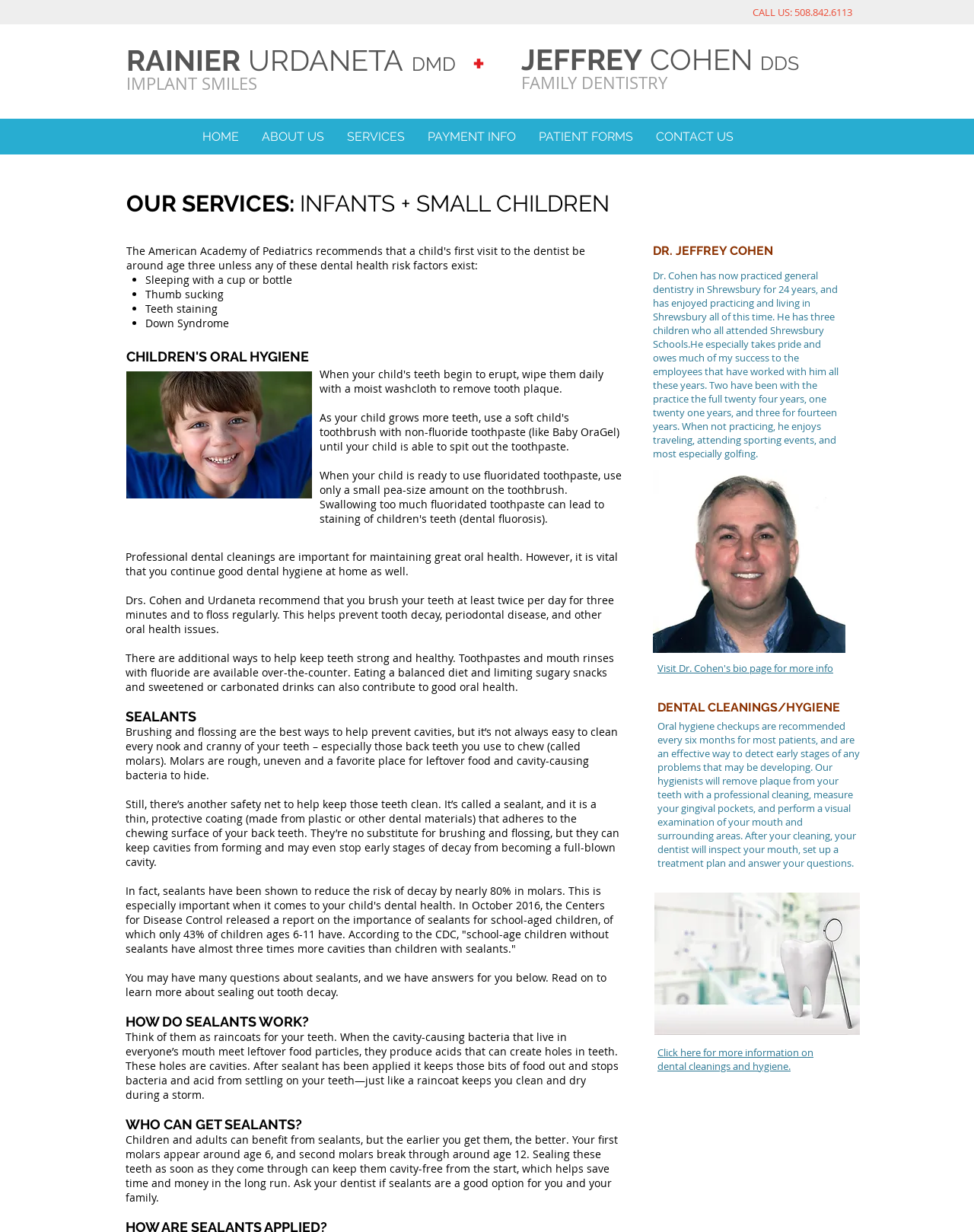Generate a thorough caption that explains the contents of the webpage.

This webpage is about Urdaneta Cohen, a dental practice that specializes in infants and children. At the top of the page, there is a call-to-action "CALL US: 508.842.6113" and a navigation menu with links to "HOME", "ABOUT US", "SERVICES", "PAYMENT INFO", "PATIENT FORMS", and "CONTACT US". 

Below the navigation menu, there is a heading "OUR SERVICES: INFANTS + SMALL CHILDREN" followed by a list of bullet points describing common oral health issues in infants and children, such as sleeping with a cup or bottle, thumb sucking, teeth staining, and Down Syndrome. 

To the right of the list, there is an image of a child. Below the image, there are three paragraphs of text discussing the importance of professional dental cleanings and good dental hygiene at home. 

The next section is about sealants, with a heading "SEALANTS" and three paragraphs of text explaining what sealants are, how they work, and their benefits. There is also a link to the Centers for Disease Control and a quote from their report on the importance of sealants for school-aged children. 

Following the section on sealants, there are three headings: "HOW DO SEALANTS WORK?", "WHO CAN GET SEALANTS?", and "DR. JEFFREY COHEN". The first two headings have paragraphs of text explaining the process of sealants and who can benefit from them. The third heading has a brief bio of Dr. Cohen, including his years of practice, personal life, and interests. There is also an image of Dr. Cohen and a link to his bio page. 

The final section is about dental cleanings and hygiene, with a heading "DENTAL CLEANINGS/HYGIENE" and a paragraph of text describing the process of oral hygiene checkups. There is also an image and a link to more information on dental cleanings and hygiene.